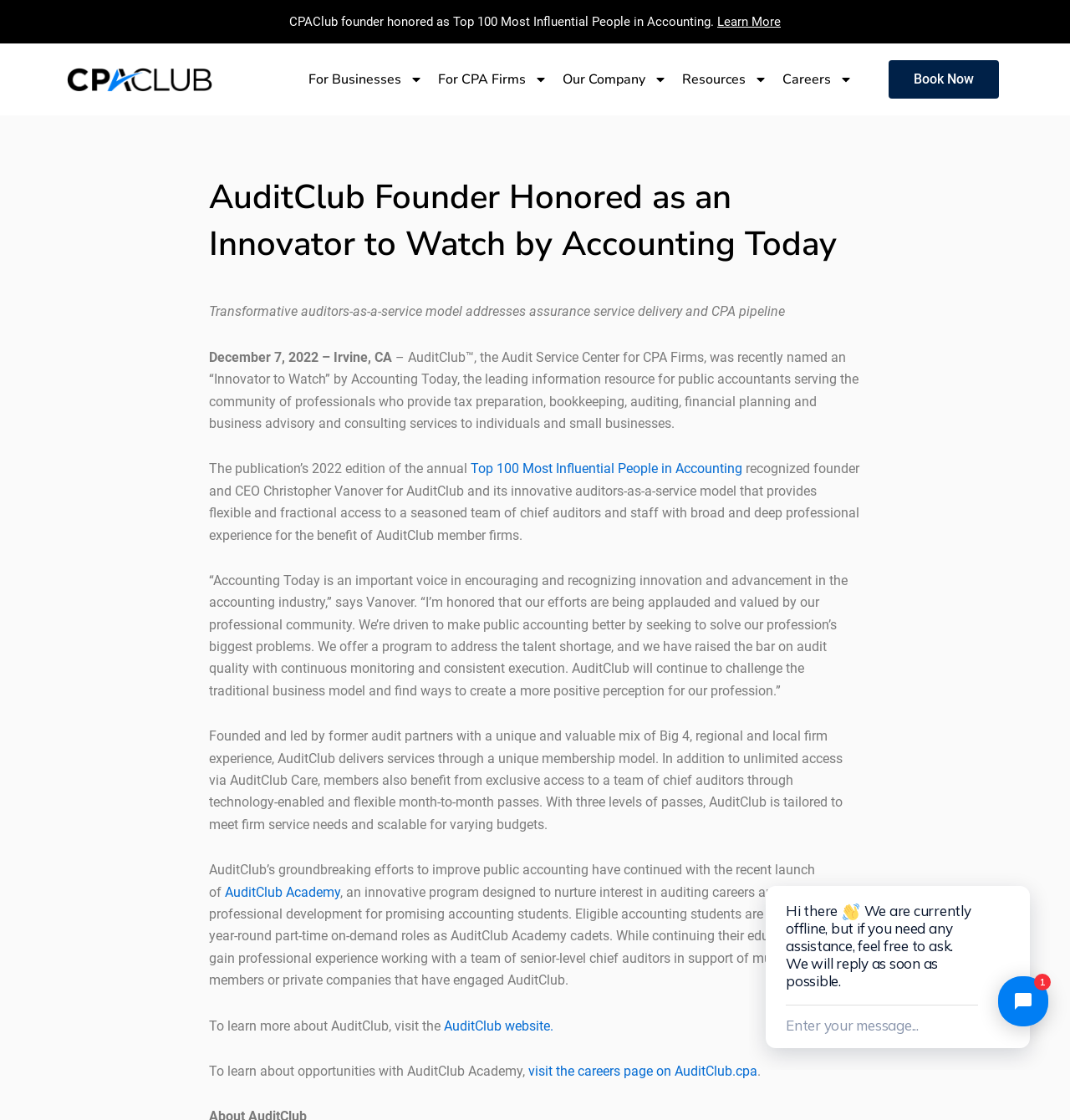Respond to the question with just a single word or phrase: 
What is the type of service provided by AuditClub?

Audit services